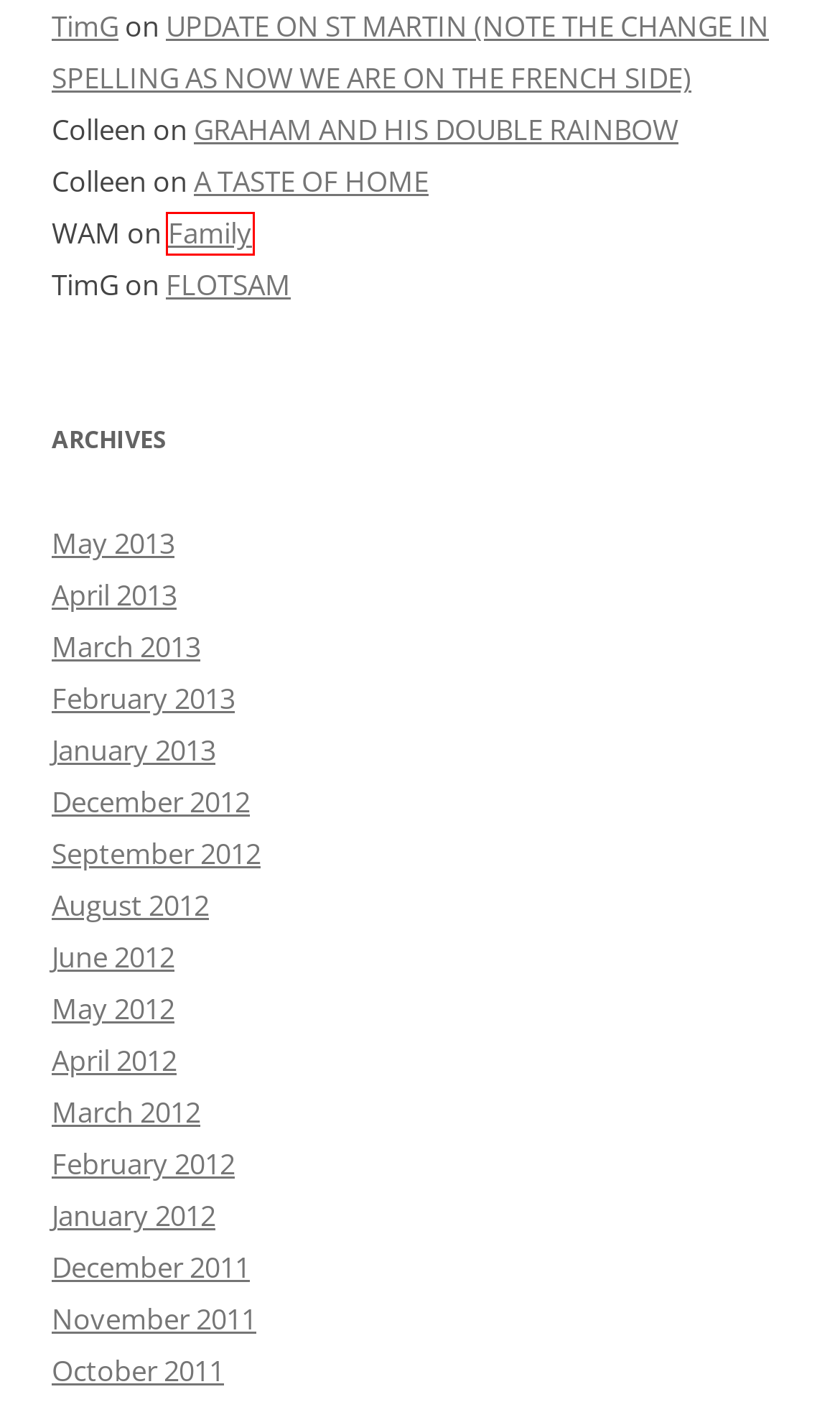Given a screenshot of a webpage with a red rectangle bounding box around a UI element, select the best matching webpage description for the new webpage that appears after clicking the highlighted element. The candidate descriptions are:
A. September | 2012 | Cruising Sailboat Adventures
B. Family | Cruising Sailboat Adventures
C. May | 2013 | Cruising Sailboat Adventures
D. February | 2012 | Cruising Sailboat Adventures
E. November | 2011 | Cruising Sailboat Adventures
F. October | 2011 | Cruising Sailboat Adventures
G. March | 2012 | Cruising Sailboat Adventures
H. February | 2013 | Cruising Sailboat Adventures

B